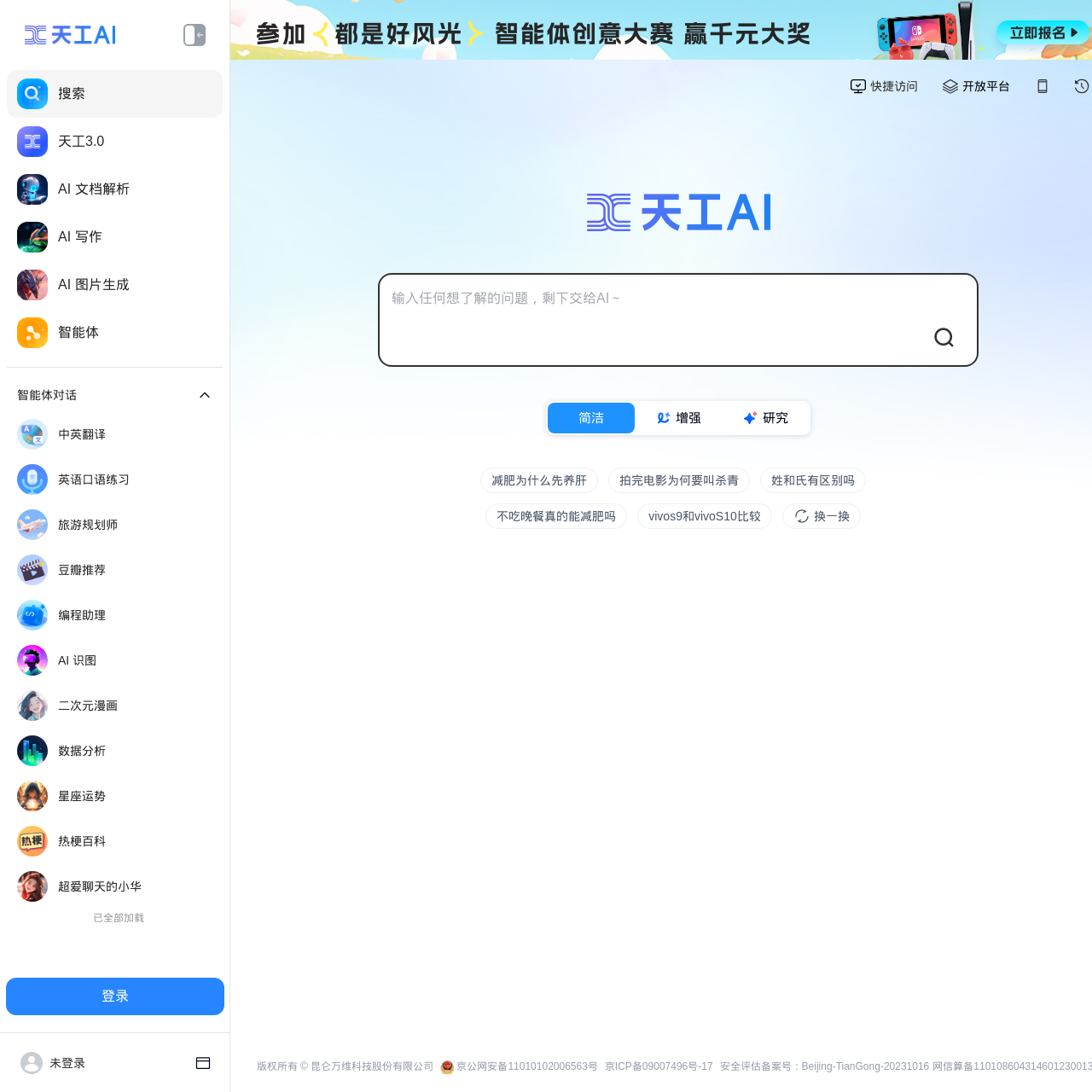Identify the bounding box of the UI element described as follows: "AI 图片生成". Provide the coordinates as four float numbers in the range of 0 to 1 [left, top, right, bottom].

[0.006, 0.239, 0.204, 0.283]